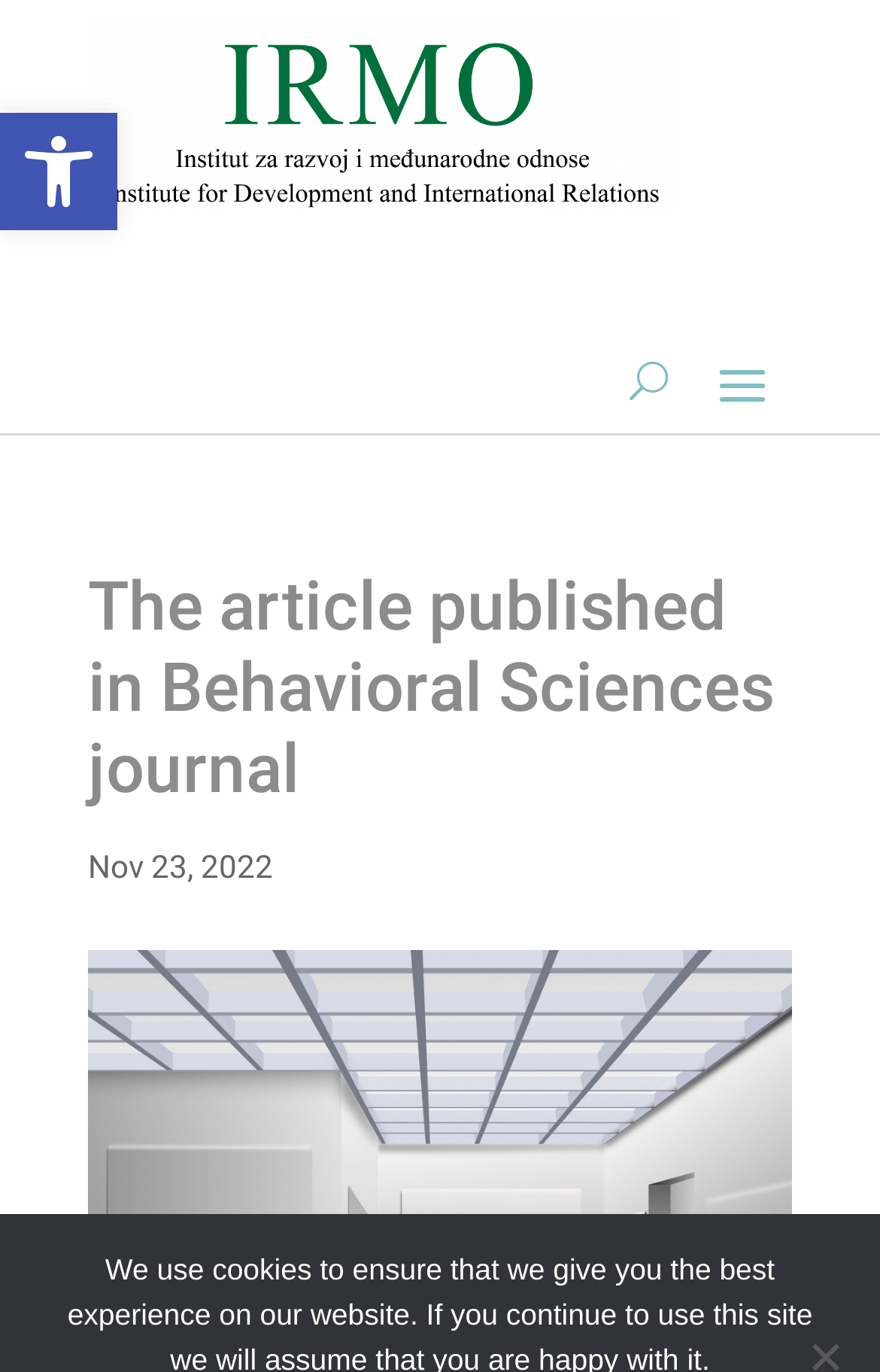Give a detailed account of the webpage, highlighting key information.

The webpage appears to be an article page from the Institut za razvoj i međunarodne odnose (IRMO) journal, specifically featuring an article published in Behavioral Sciences journal. 

At the top left corner, there is a button labeled "Open toolbar Pristupačnost" accompanied by a small image with the same name. 

To the right of this button, the IRMO logo is displayed, which is a clickable link. 

On the top right side, there is a button labeled "U". 

Below the top section, the main content of the page begins with a heading that repeats the title of the article. 

Underneath the heading, the publication date "Nov 23, 2022" is displayed.